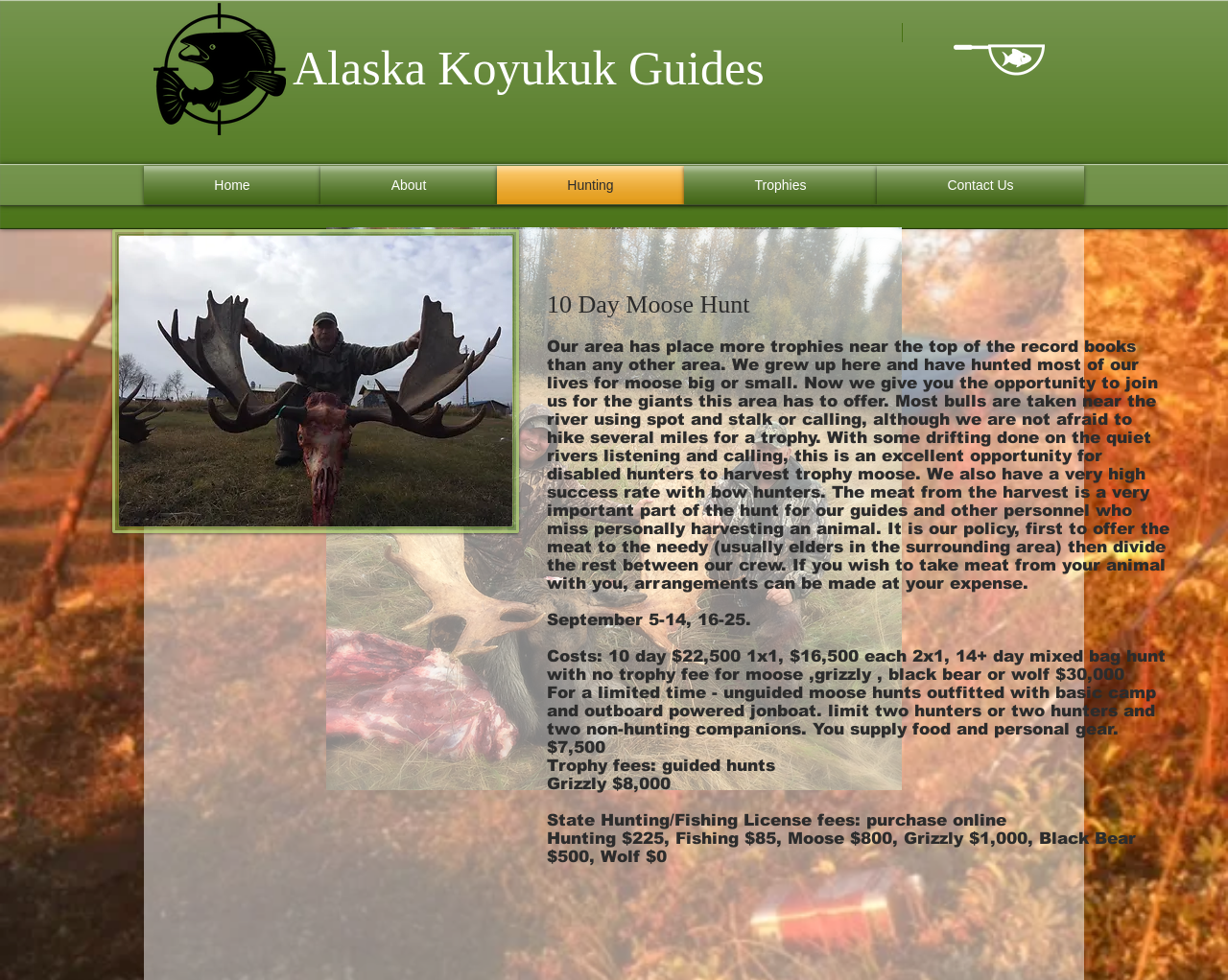Provide an in-depth caption for the elements present on the webpage.

The webpage is about Alaska Koyukuk Guides, a hunting guide service. At the top, there is a heading with the company name, followed by a link on the right side. Below this, there is a navigation menu with links to different sections of the website, including Home, About, Hunting, Trophies, and Contact Us.

On the left side, there is a large image, likely a photo of a moose, taking up most of the vertical space. To the right of the image, there is a heading that reads "10 Day Moose Hunt". Below this, there is a block of text that describes the hunting experience offered by the company, including the type of hunting, the terrain, and the success rate. The text also mentions that the company has a policy of offering the harvested meat to those in need before dividing it among the crew.

Below the descriptive text, there are several lines of text that provide details about the hunting packages, including dates, costs, and what is included. There is also information about trophy fees, state hunting and fishing license fees, and other costs associated with the hunt.

On the top-right side, there is a smaller image, which appears to be a photo of a moose as well. Overall, the webpage is focused on providing information about the hunting guide service and the experiences they offer.